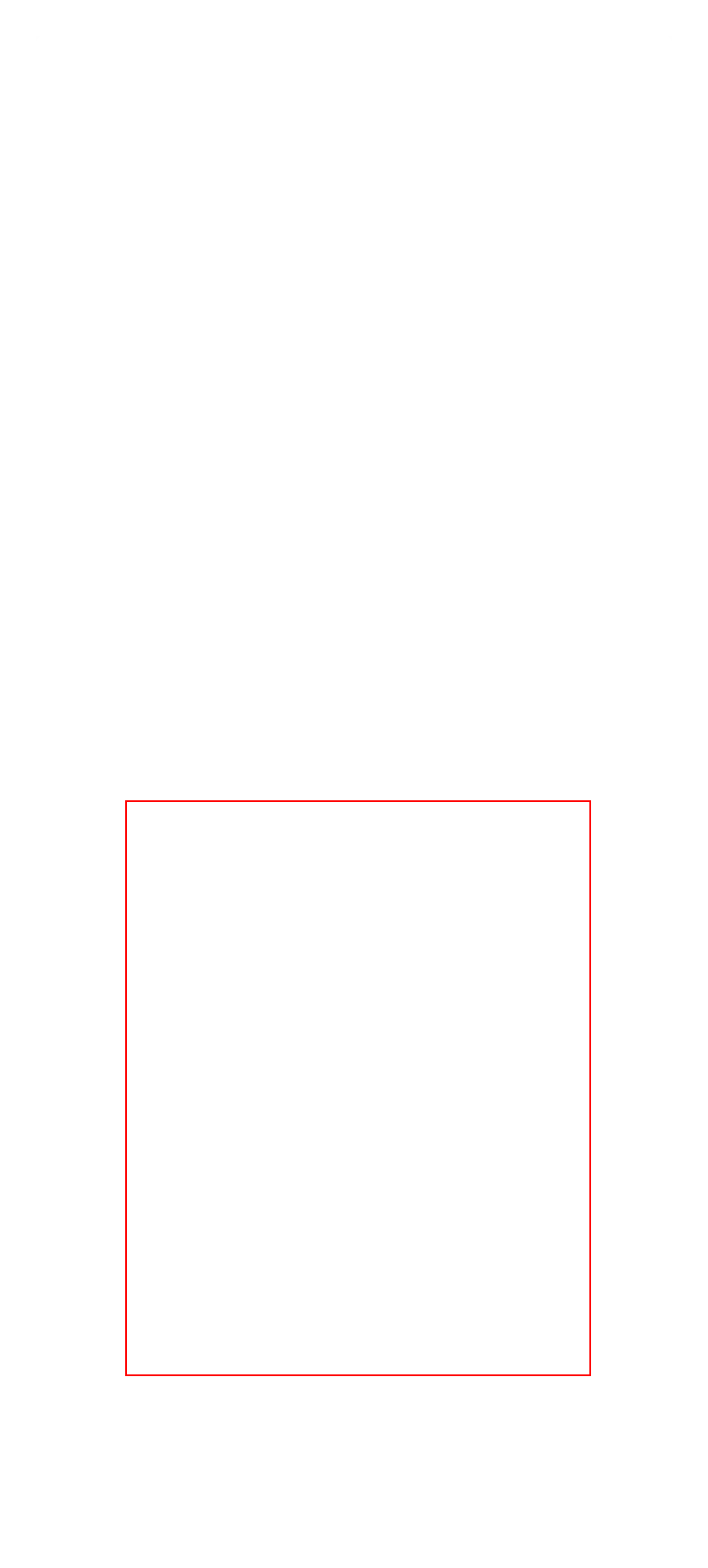You are given a screenshot with a red rectangle. Identify and extract the text within this red bounding box using OCR.

The Juno Award winning high energy Canadian folk band The McDades are the featured artists of this episode. This group from Alberta is made up of siblings Shannon Johnson (violin and vocals), Solon McDade (bass and vocals), and Jeremiah McDade (multi-instrumentalist and vocals). All three started playing music at an early age performing folk music with their parents Terry and Danielle McDade. Their early exposure to a broad range of musical genres is reflected in the band’s joyous excursions fusing Celtic roots with world music and jazz.